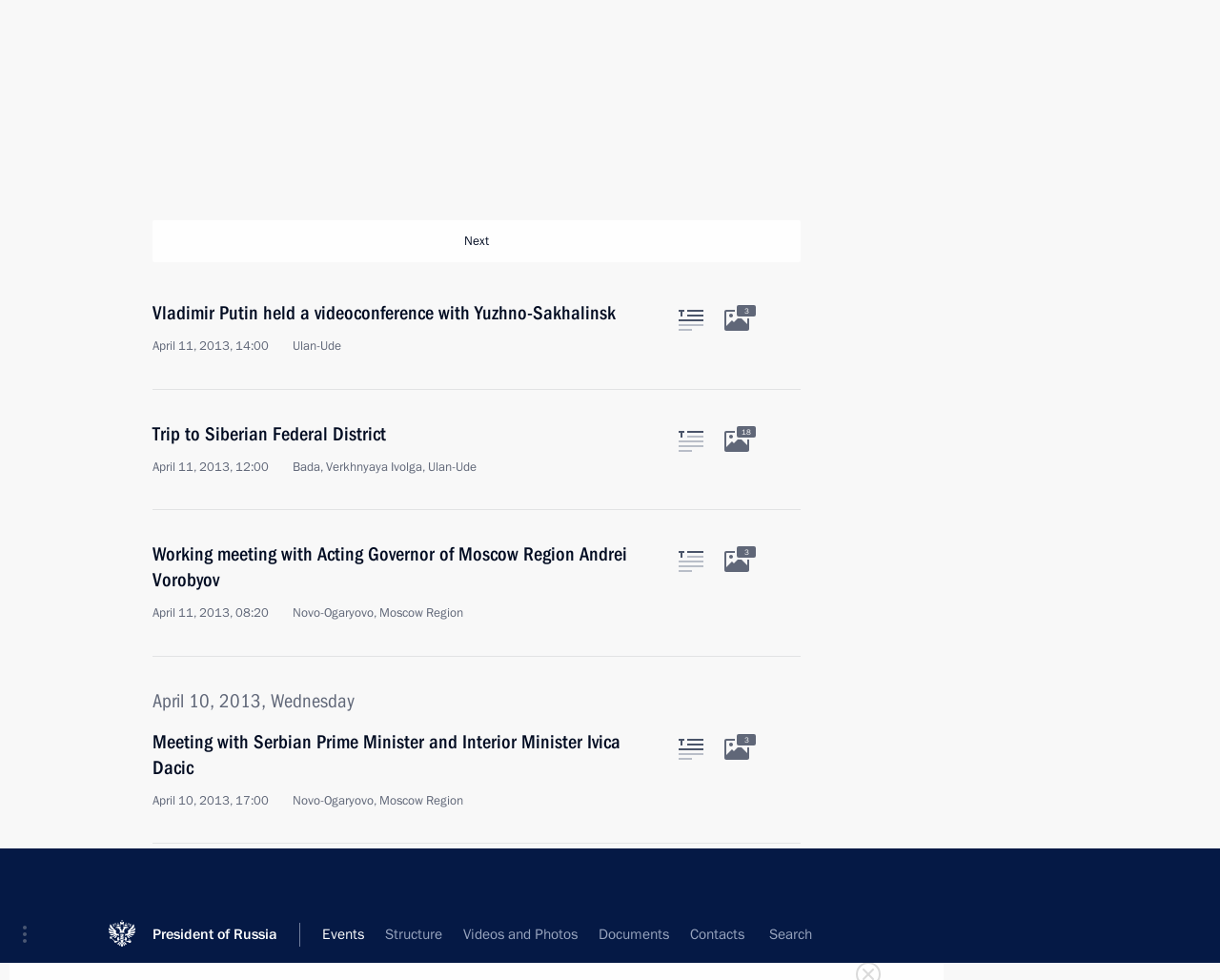Can you specify the bounding box coordinates for the region that should be clicked to fulfill this instruction: "Open the Search page".

[0.622, 0.0, 0.674, 0.058]